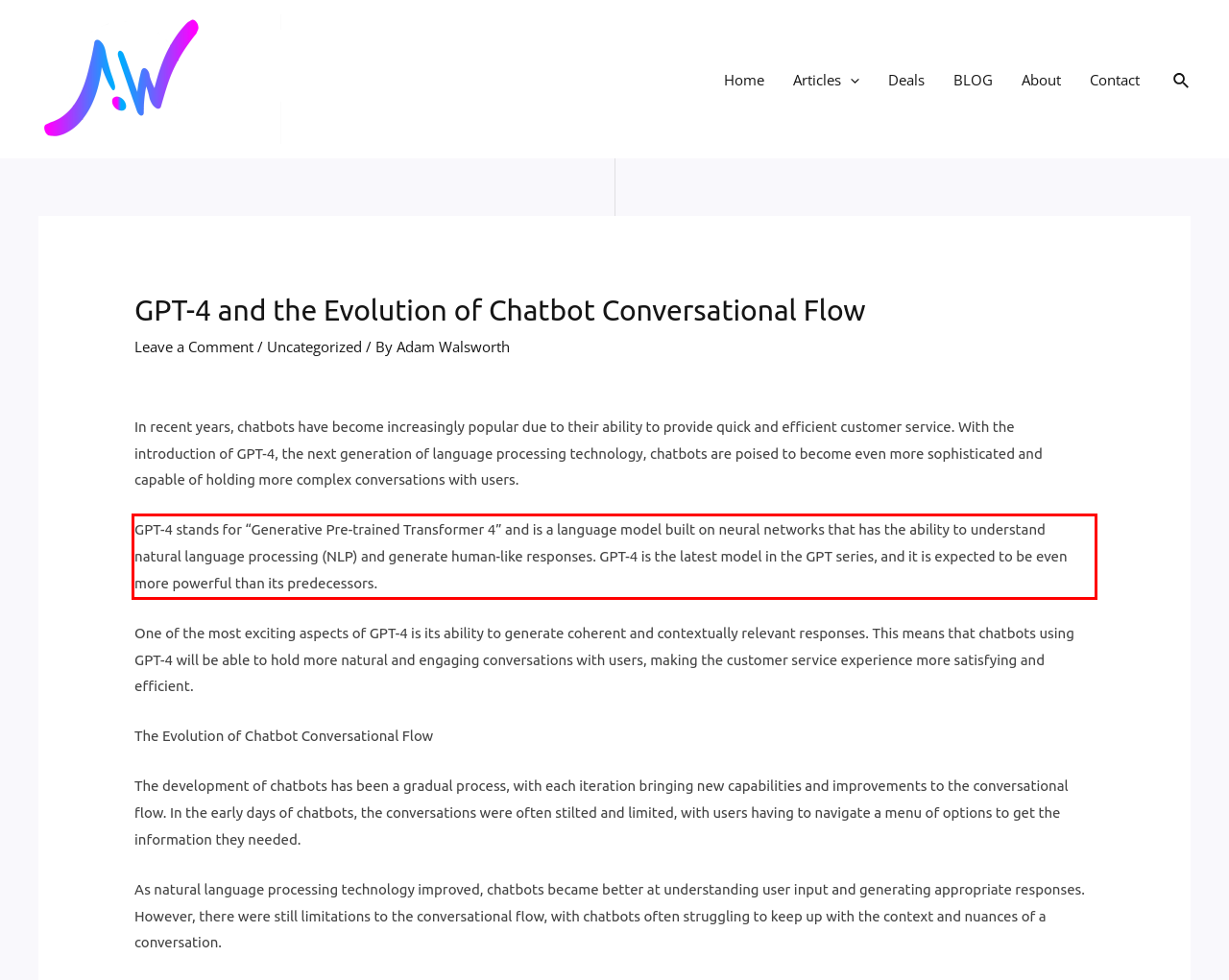Examine the webpage screenshot, find the red bounding box, and extract the text content within this marked area.

GPT-4 stands for “Generative Pre-trained Transformer 4” and is a language model built on neural networks that has the ability to understand natural language processing (NLP) and generate human-like responses. GPT-4 is the latest model in the GPT series, and it is expected to be even more powerful than its predecessors.